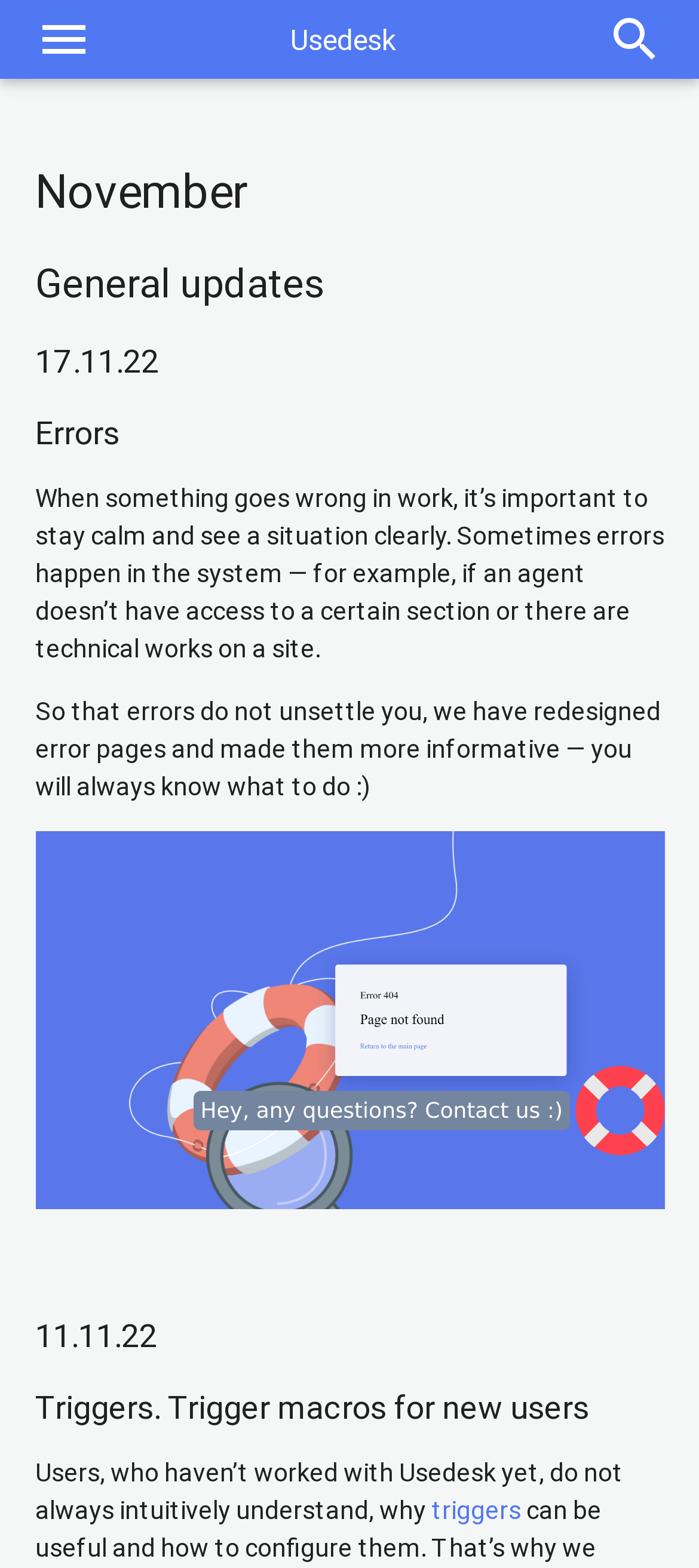What is the purpose of the redesigned error pages?
Please utilize the information in the image to give a detailed response to the question.

According to the StaticText element, the redesigned error pages are intended to provide users with information on what to do when errors occur, so they are not unsettled by the situation.